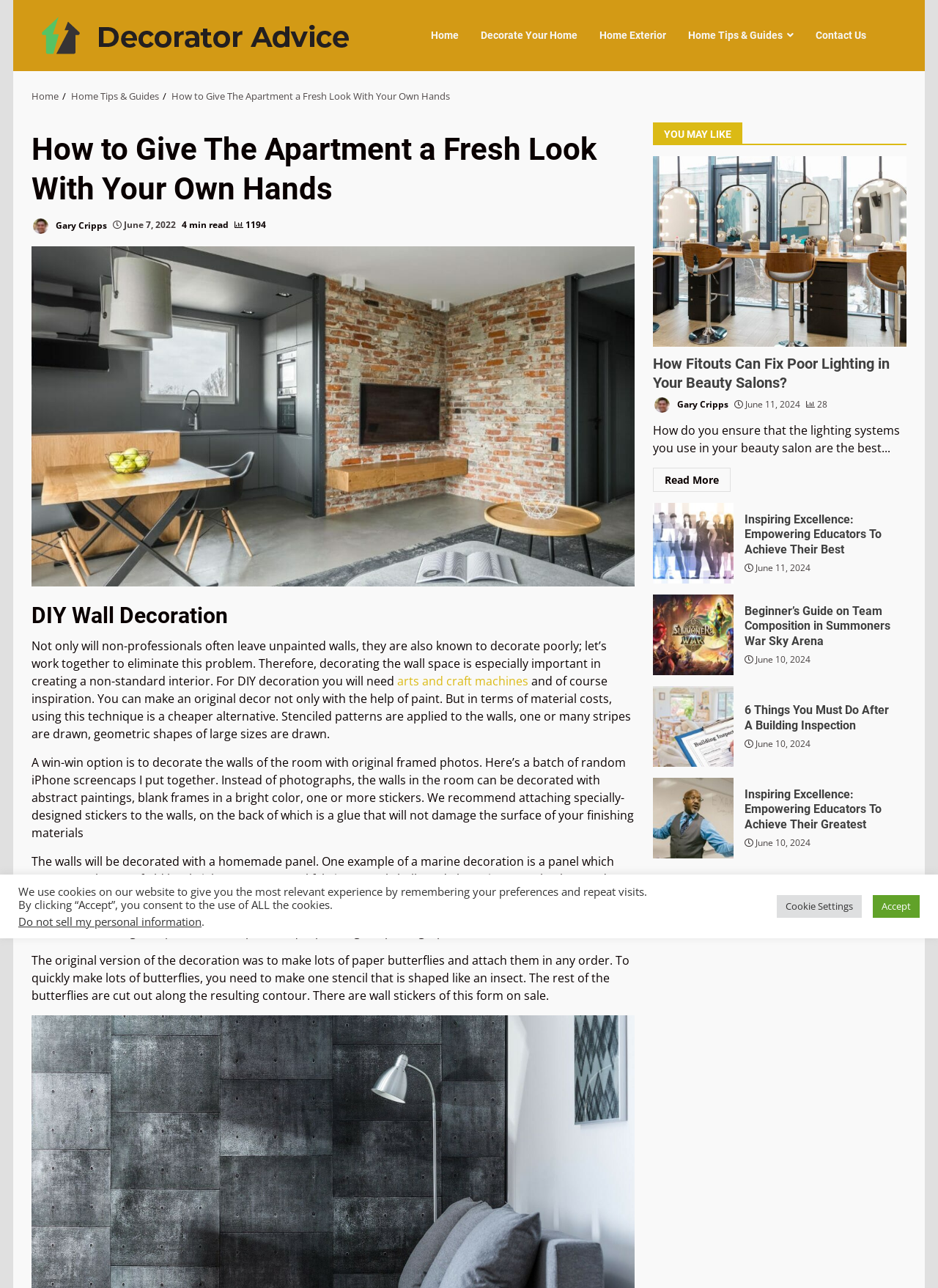Pinpoint the bounding box coordinates of the element that must be clicked to accomplish the following instruction: "Read the article 'How Fitouts Can Fix Poor Lighting in Your Beauty Salons?'". The coordinates should be in the format of four float numbers between 0 and 1, i.e., [left, top, right, bottom].

[0.696, 0.121, 0.966, 0.269]